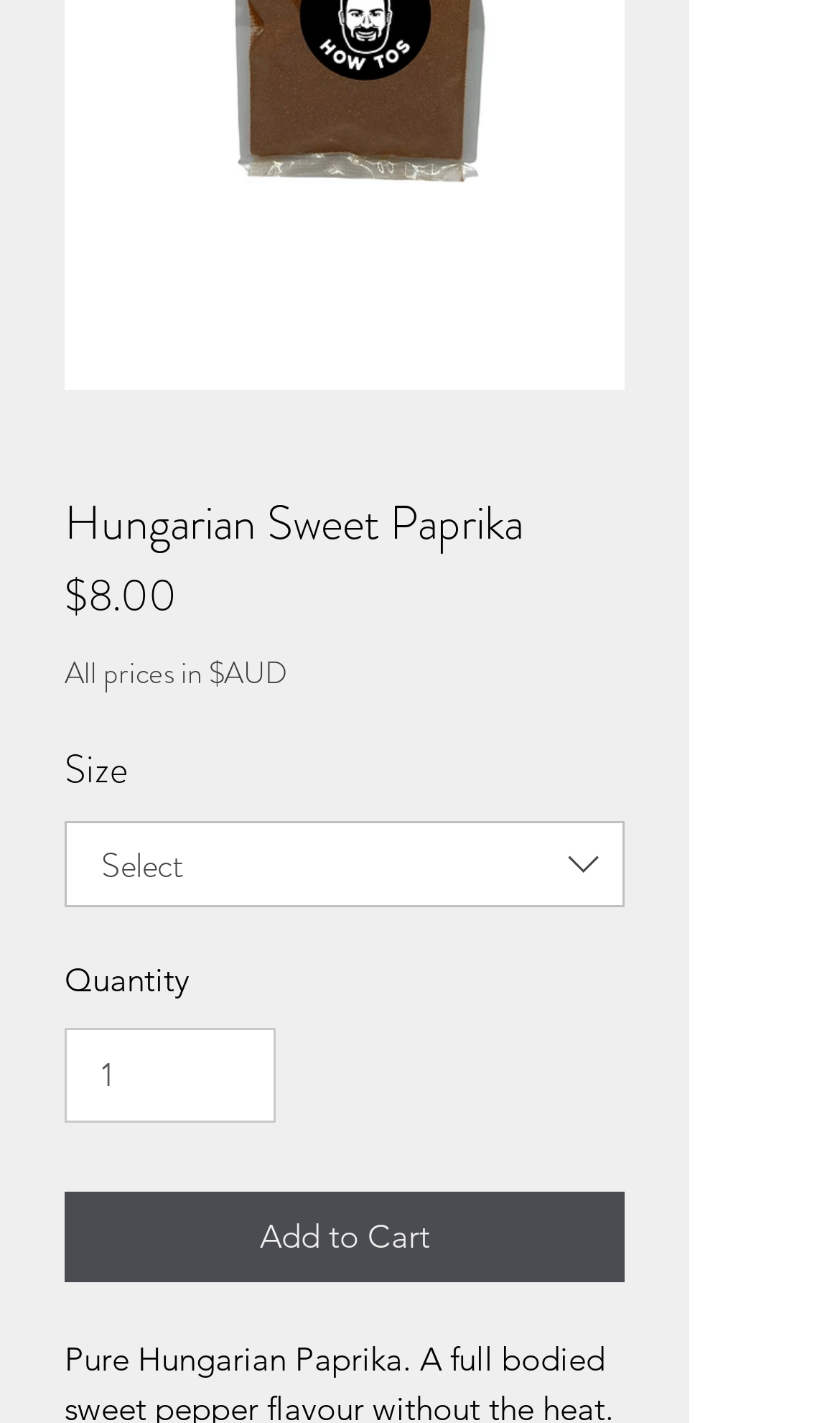What is the default quantity of Hungarian Sweet Paprika?
Relying on the image, give a concise answer in one word or a brief phrase.

1